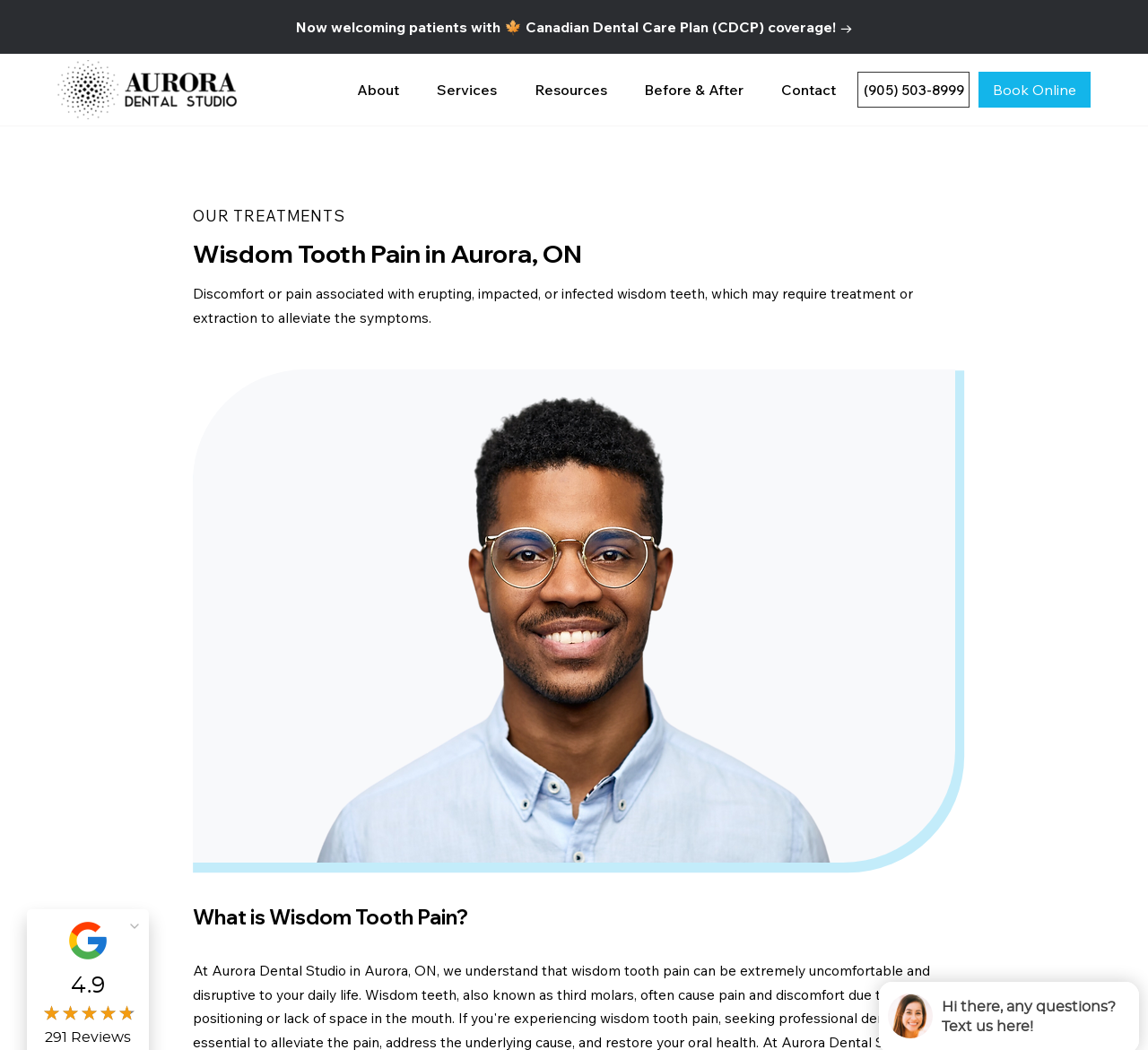Explain the features and main sections of the webpage comprehensively.

The webpage is about Aurora Dental Studio, a dental clinic in Aurora, Ontario, with a focus on Wisdom Tooth Pain Treatment. At the top right corner, there are two links: "Book Online" and a phone number "(905) 503-8999". Below these links, there is a navigation menu with five options: "About", "Services", "Resources", "Before & After", and "Contact".

On the top left side, there is a link "Dentist in Aurora, ON - Aurora Dental Studio" accompanied by an image with the same description. Below this, there is a prominent link announcing that the clinic is now welcoming patients with Canadian Dental Care Plan (CDCP) coverage.

The main content of the webpage is divided into sections. The first section has a heading "What is Wisdom Tooth Pain?" and an image related to wisdom tooth pain. Below this, there is a heading "Wisdom Tooth Pain in Aurora, ON" and a static text "OUR TREATMENTS" followed by a descriptive text about wisdom tooth pain and its treatment.

At the bottom of the page, there are several images, including a Google Logo, a chevron arrow down, and a series of five small images. There is also a rating of 4.9 and a text "291 Reviews" indicating the clinic's reputation.